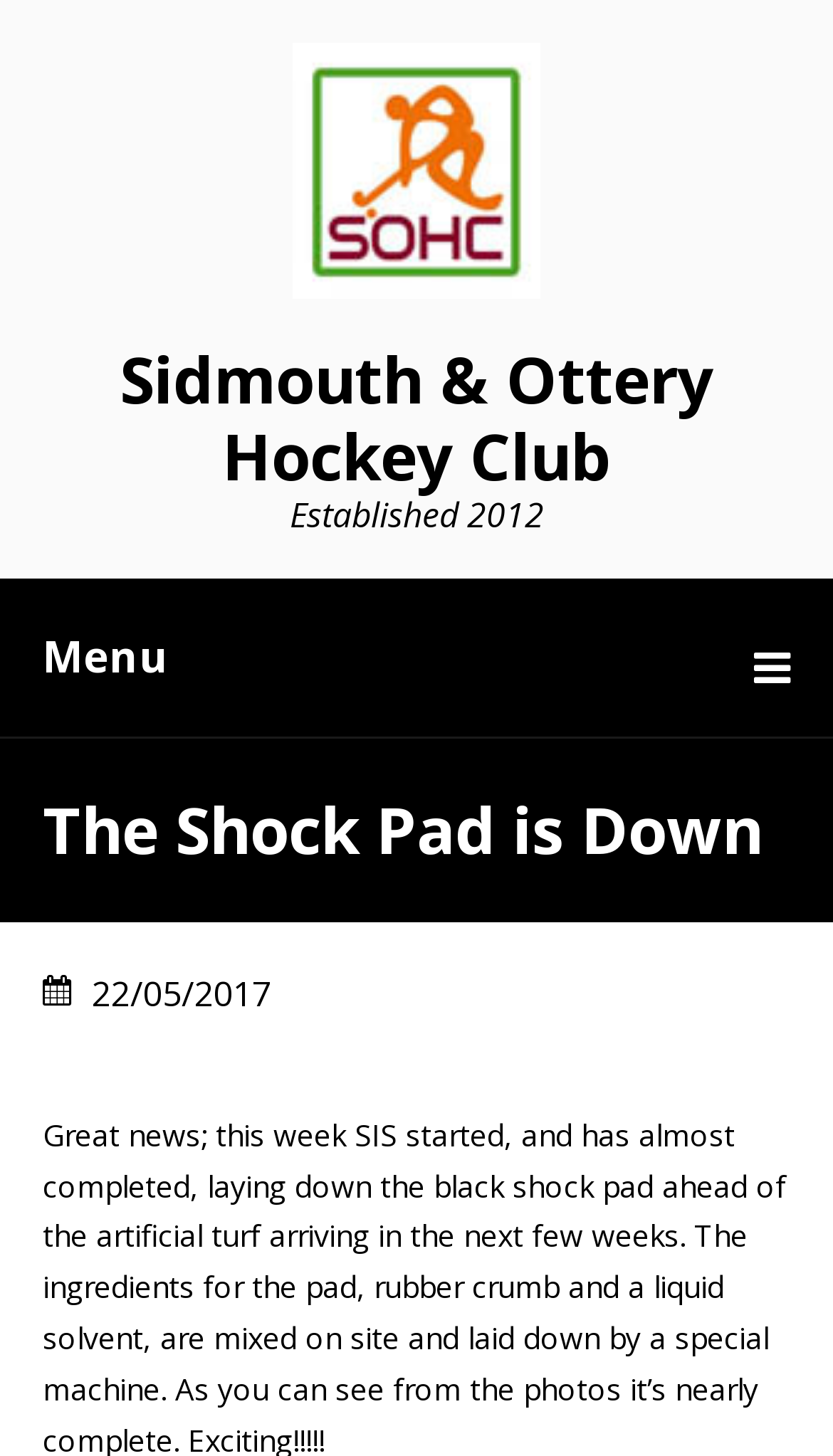Given the webpage screenshot, identify the bounding box of the UI element that matches this description: "Menu".

[0.0, 0.398, 1.0, 0.506]